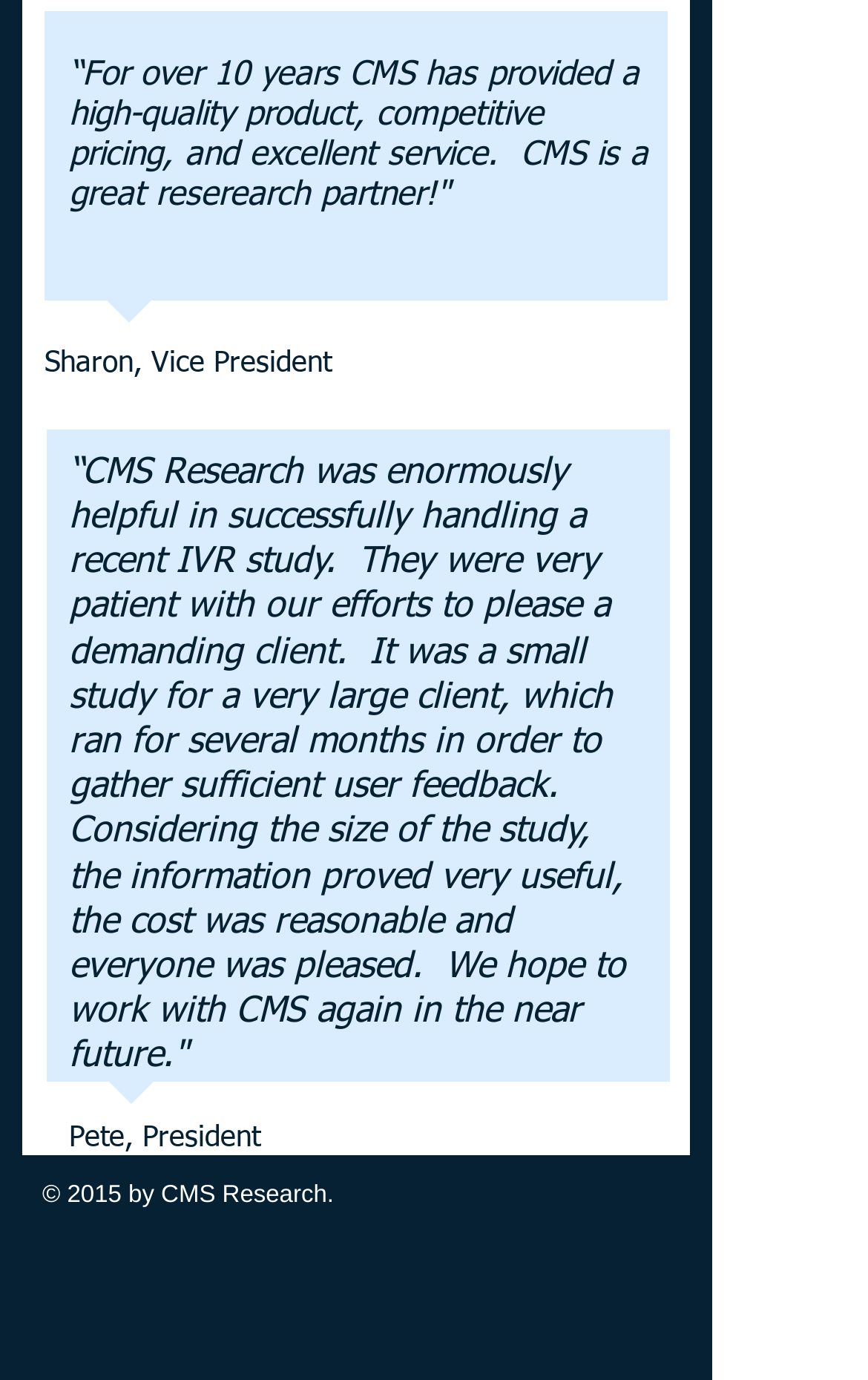Using the details in the image, give a detailed response to the question below:
How many quotes are present on the webpage?

The webpage contains two quotes, one from Sharon, Vice President, and another from Pete, President. These quotes can be found in the StaticText elements with the corresponding text.